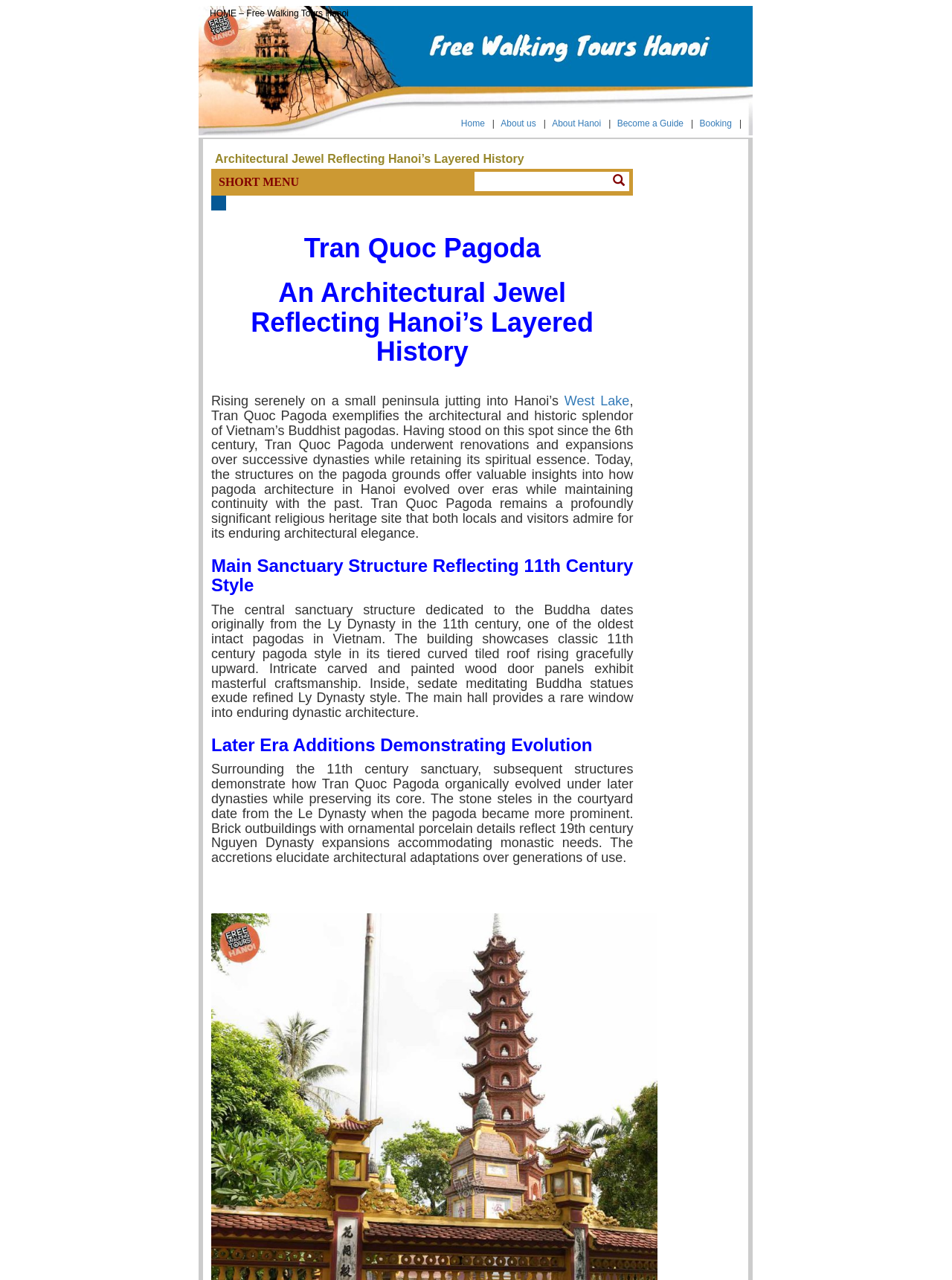Locate the bounding box coordinates of the element that needs to be clicked to carry out the instruction: "Click on the 'ABOUT US' link". The coordinates should be given as four float numbers ranging from 0 to 1, i.e., [left, top, right, bottom].

None